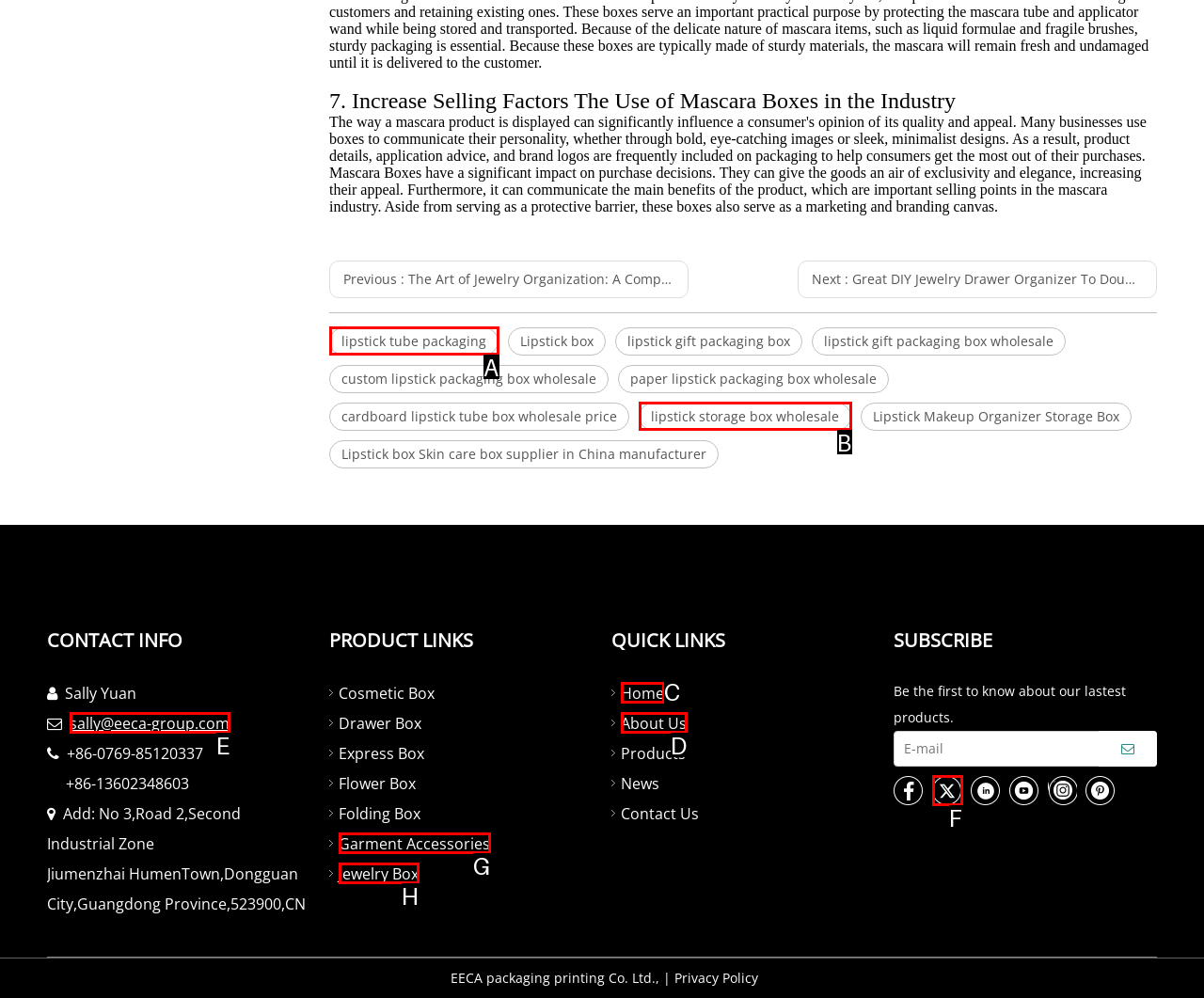Indicate the HTML element that should be clicked to perform the task: Contact Sally Yuan via email Reply with the letter corresponding to the chosen option.

E